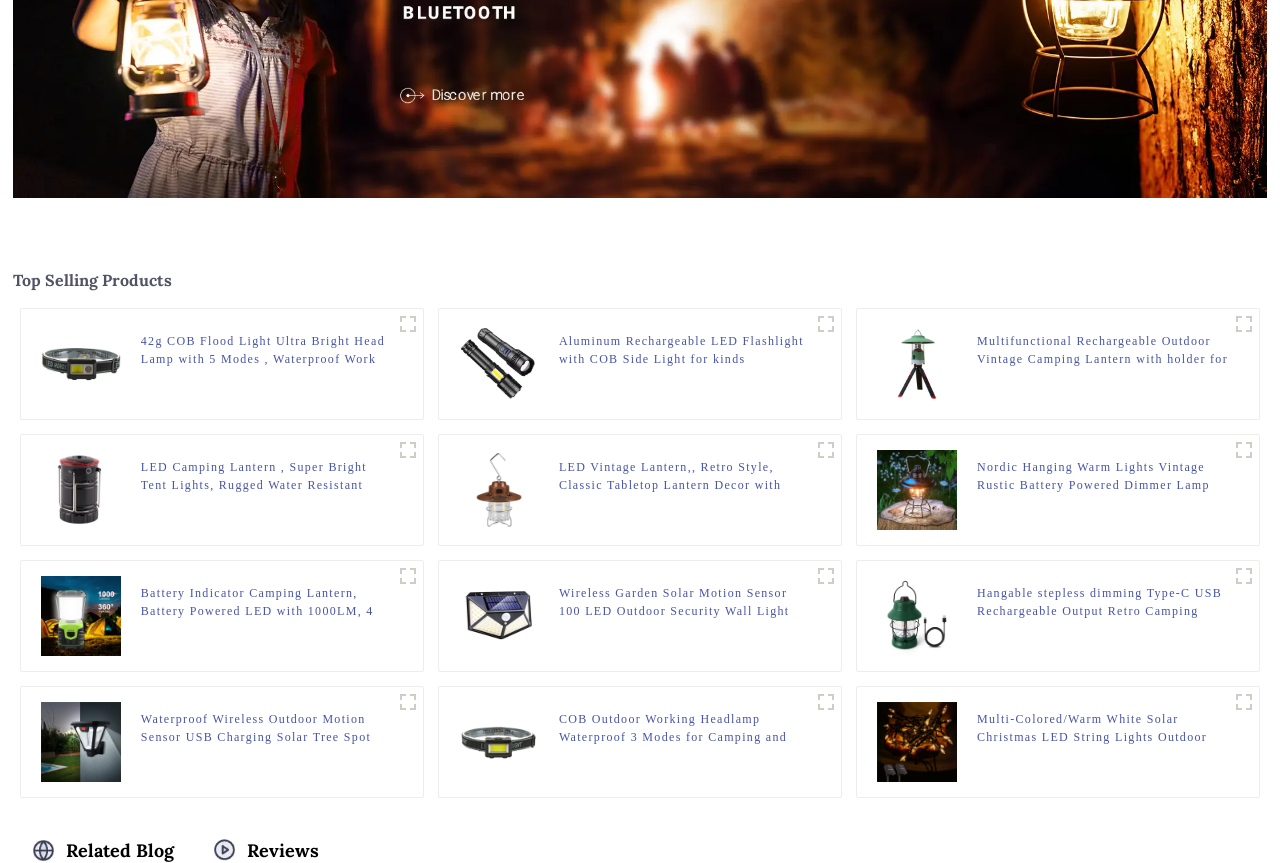Determine the bounding box for the UI element described here: "title="202207171235"".

[0.634, 0.796, 0.657, 0.831]